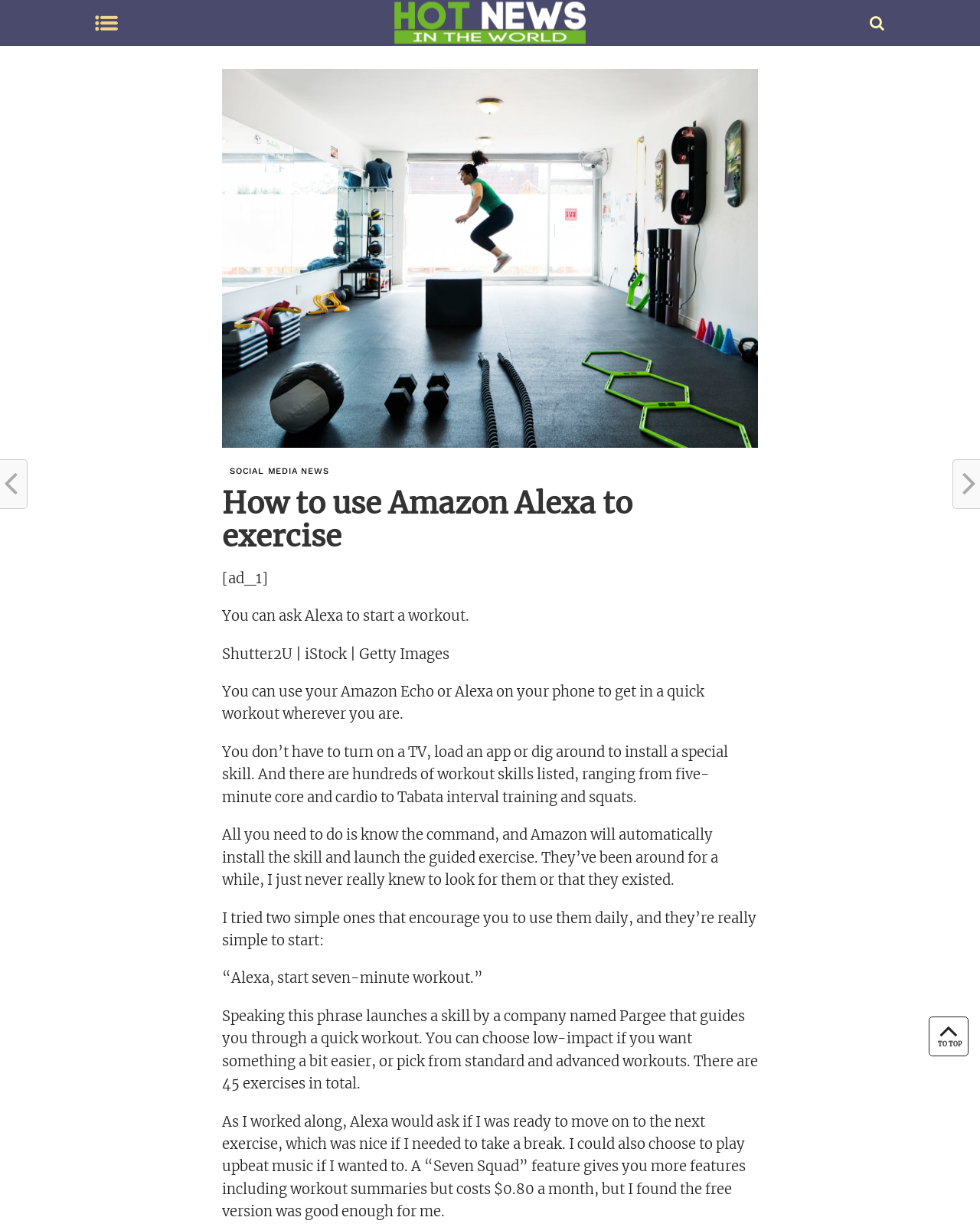How many exercises are in the seven-minute workout?
Please give a detailed and thorough answer to the question, covering all relevant points.

The static text 'There are 45 exercises in total.' provides the answer to this question.